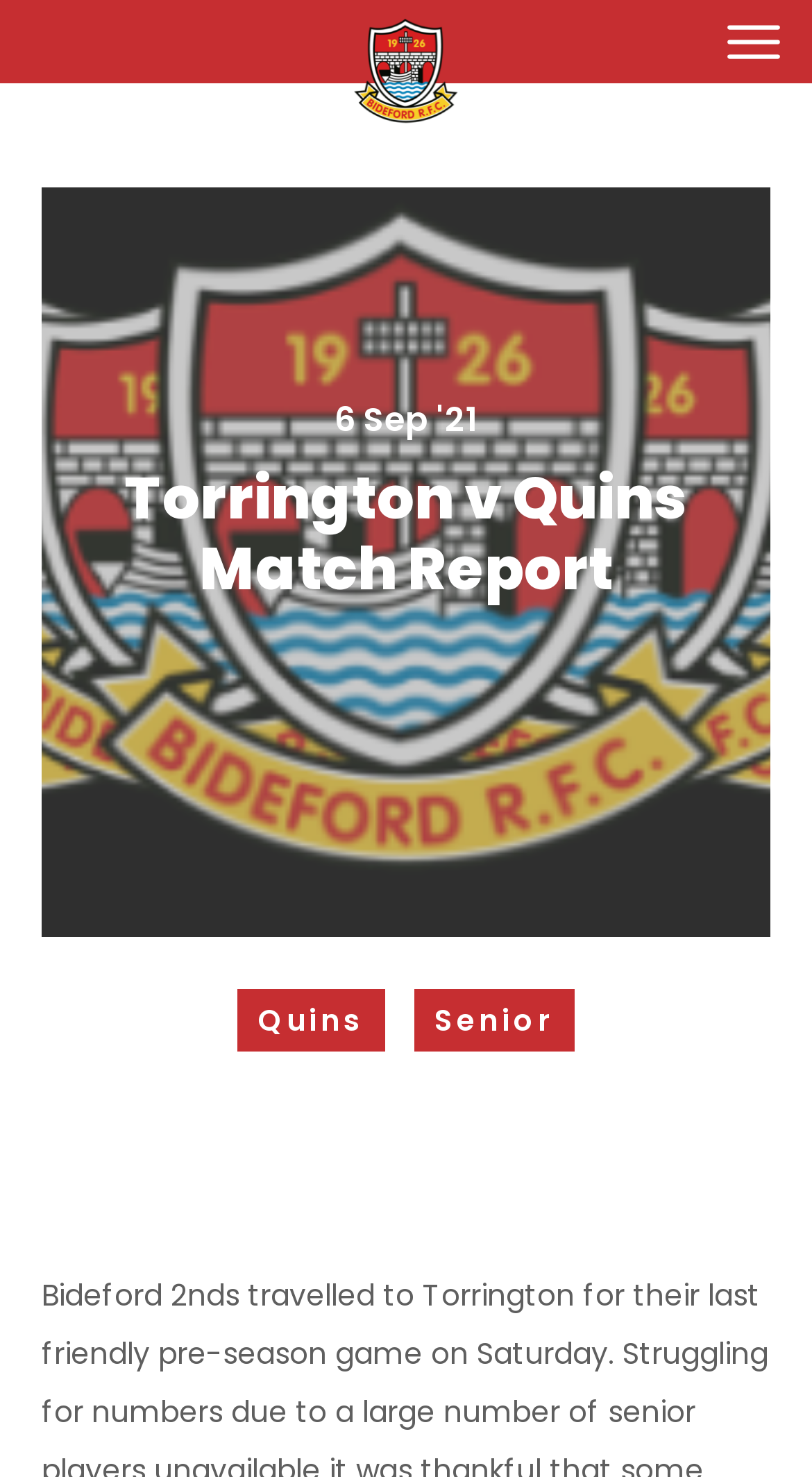Identify the bounding box coordinates of the clickable region required to complete the instruction: "View the Gallery". The coordinates should be given as four float numbers within the range of 0 and 1, i.e., [left, top, right, bottom].

[0.103, 0.283, 0.254, 0.316]